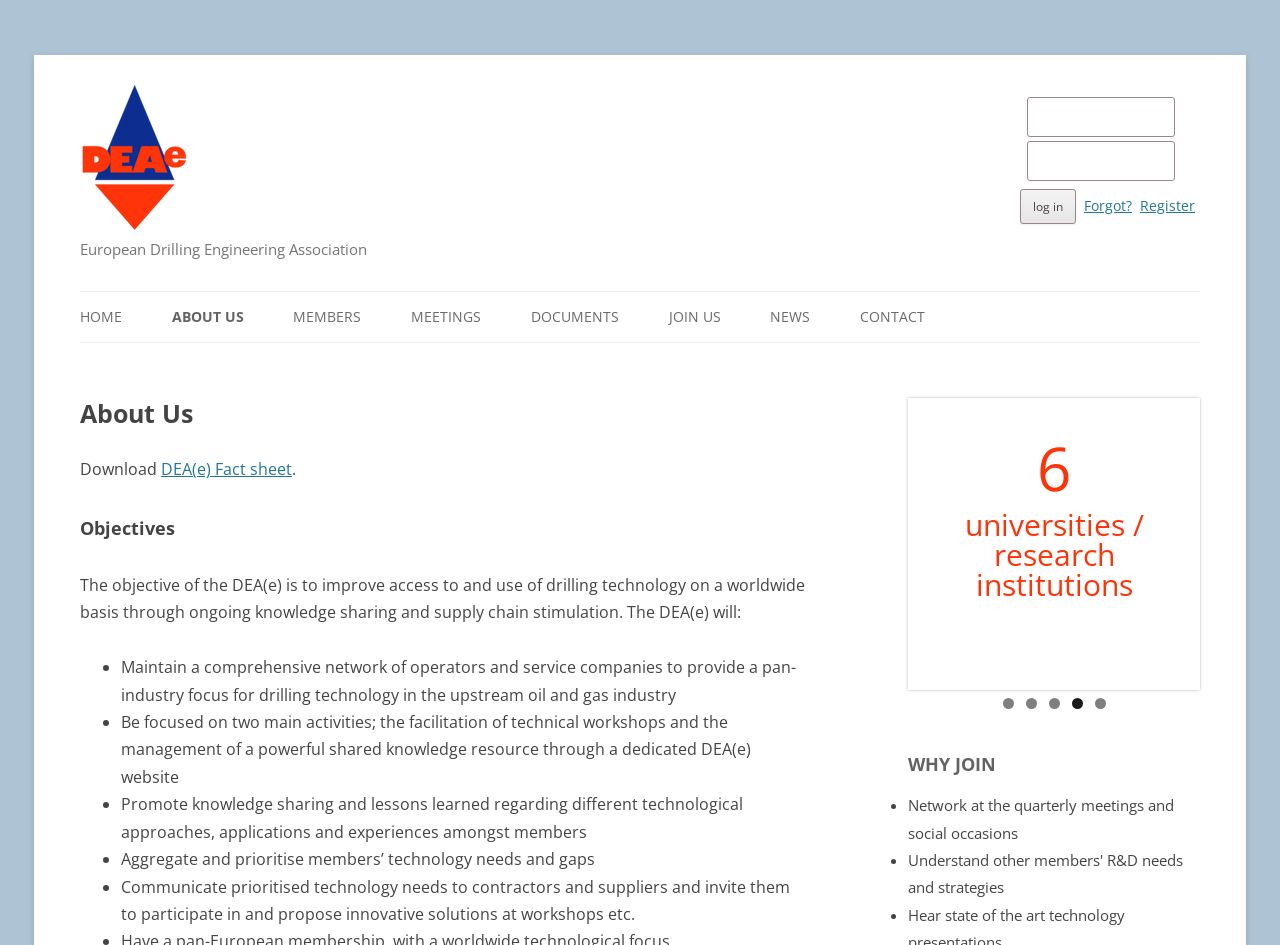How many slides are there in the slideshow?
Please provide a full and detailed response to the question.

The number of slides can be found in the listitem elements with the text 'Show slide 1 of 5', 'Show slide 2 of 5', and so on, up to 'Show slide 5 of 5'.